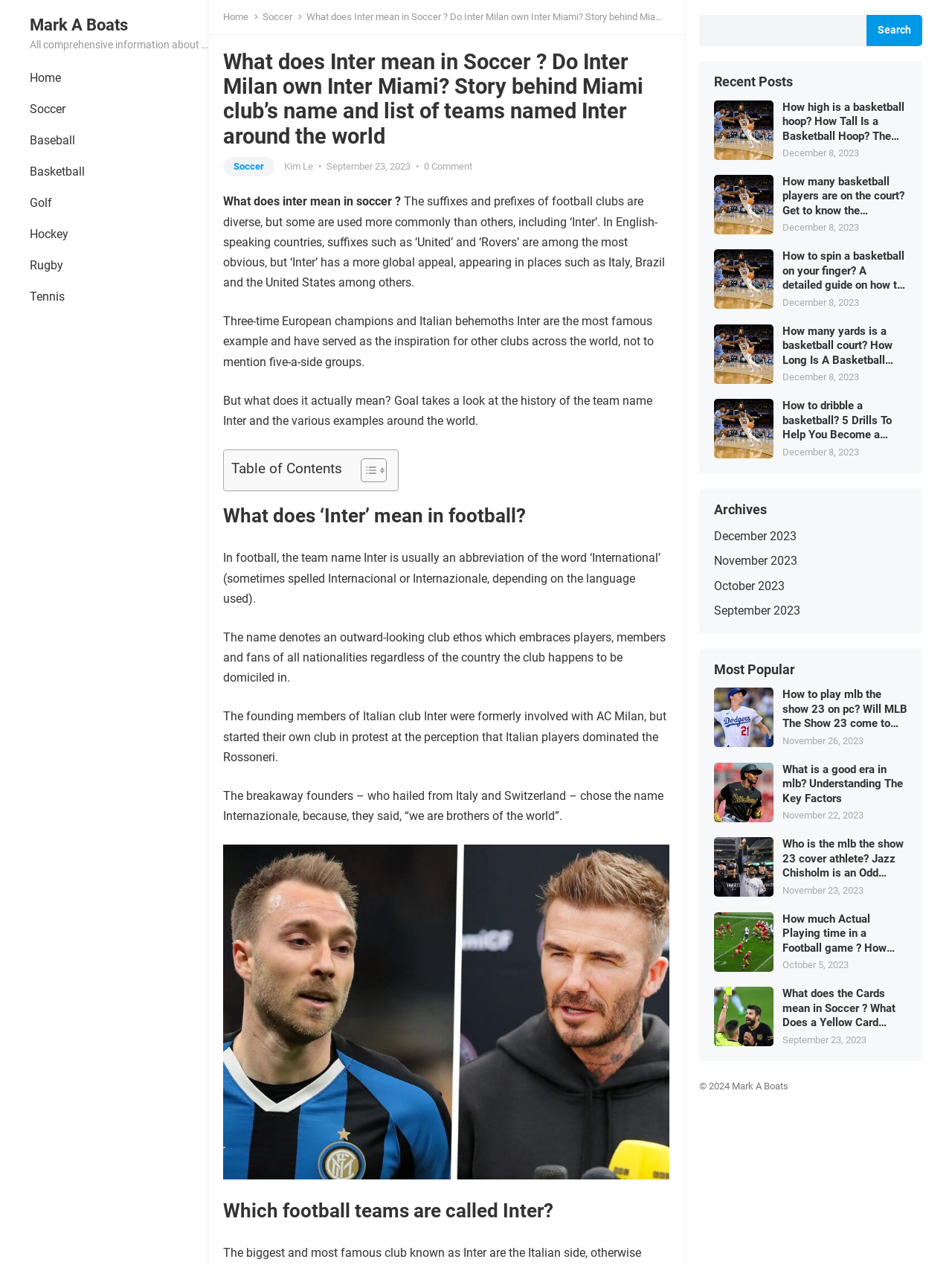Determine the bounding box coordinates of the region I should click to achieve the following instruction: "View recent posts". Ensure the bounding box coordinates are four float numbers between 0 and 1, i.e., [left, top, right, bottom].

[0.75, 0.06, 0.953, 0.07]